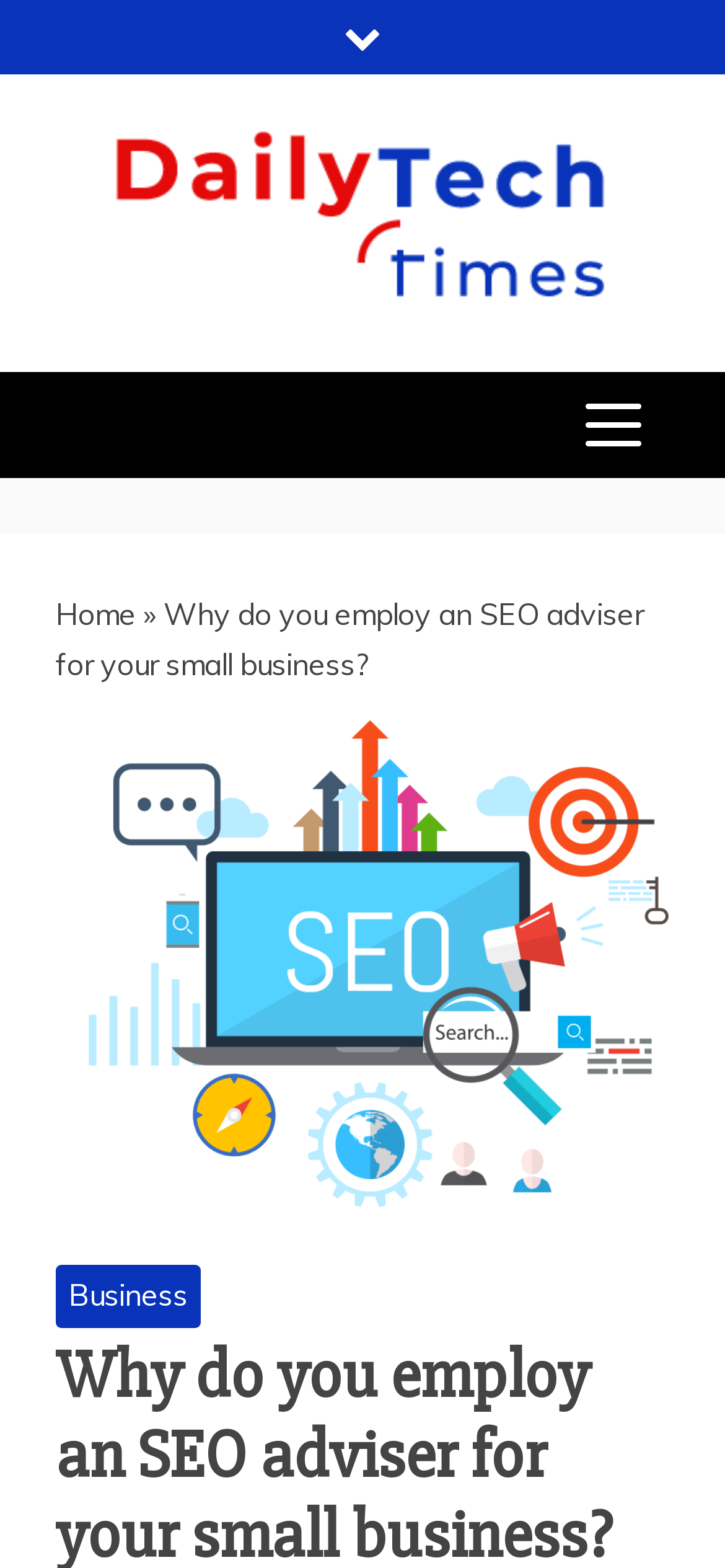What is the category of the article?
Based on the screenshot, provide your answer in one word or phrase.

Business